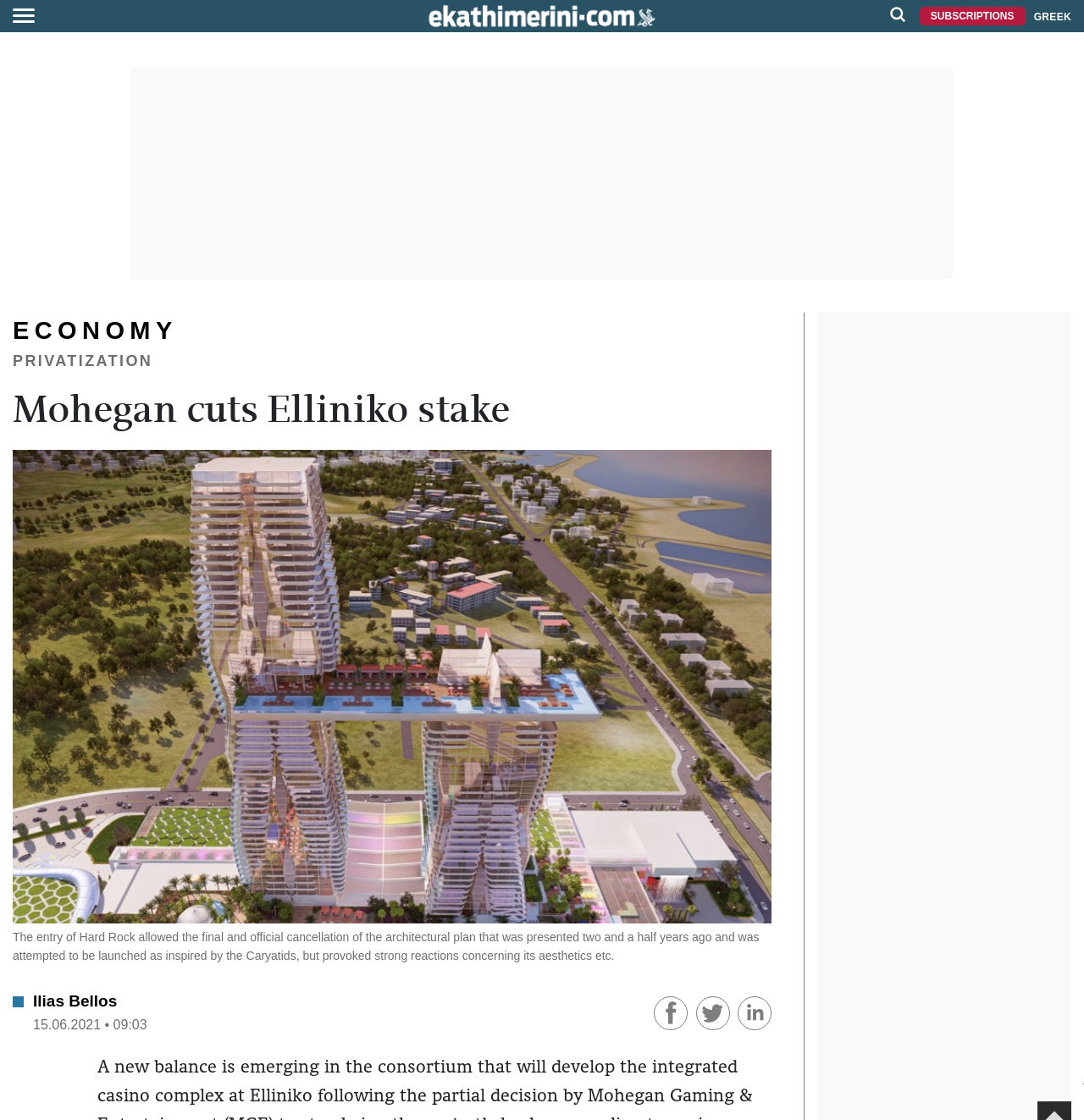Please find the bounding box for the UI component described as follows: "aria-label="Κοινοποίηση στο facebook"".

[0.603, 0.895, 0.638, 0.908]